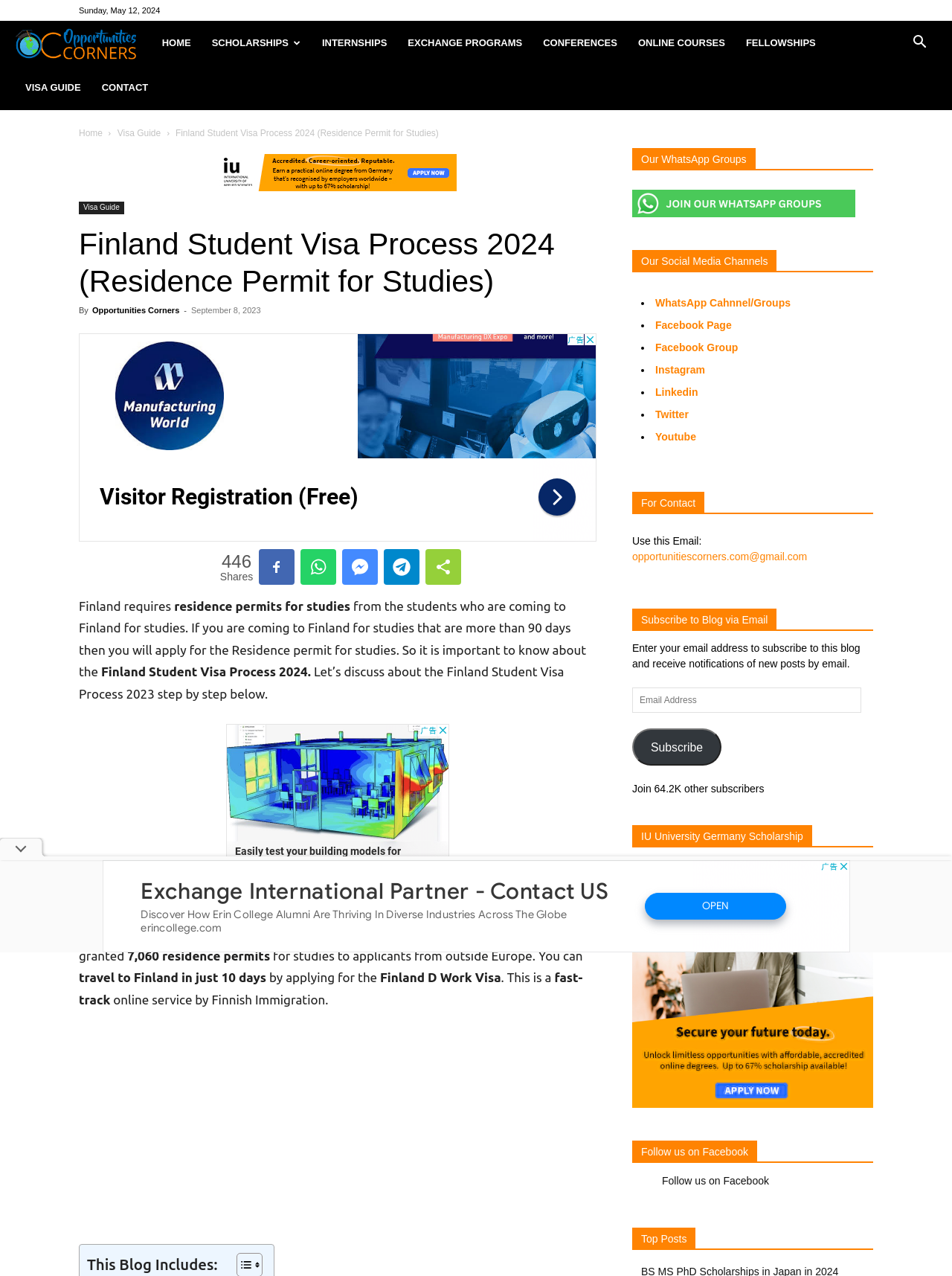Kindly determine the bounding box coordinates of the area that needs to be clicked to fulfill this instruction: "Explore the ABOUT US page".

None